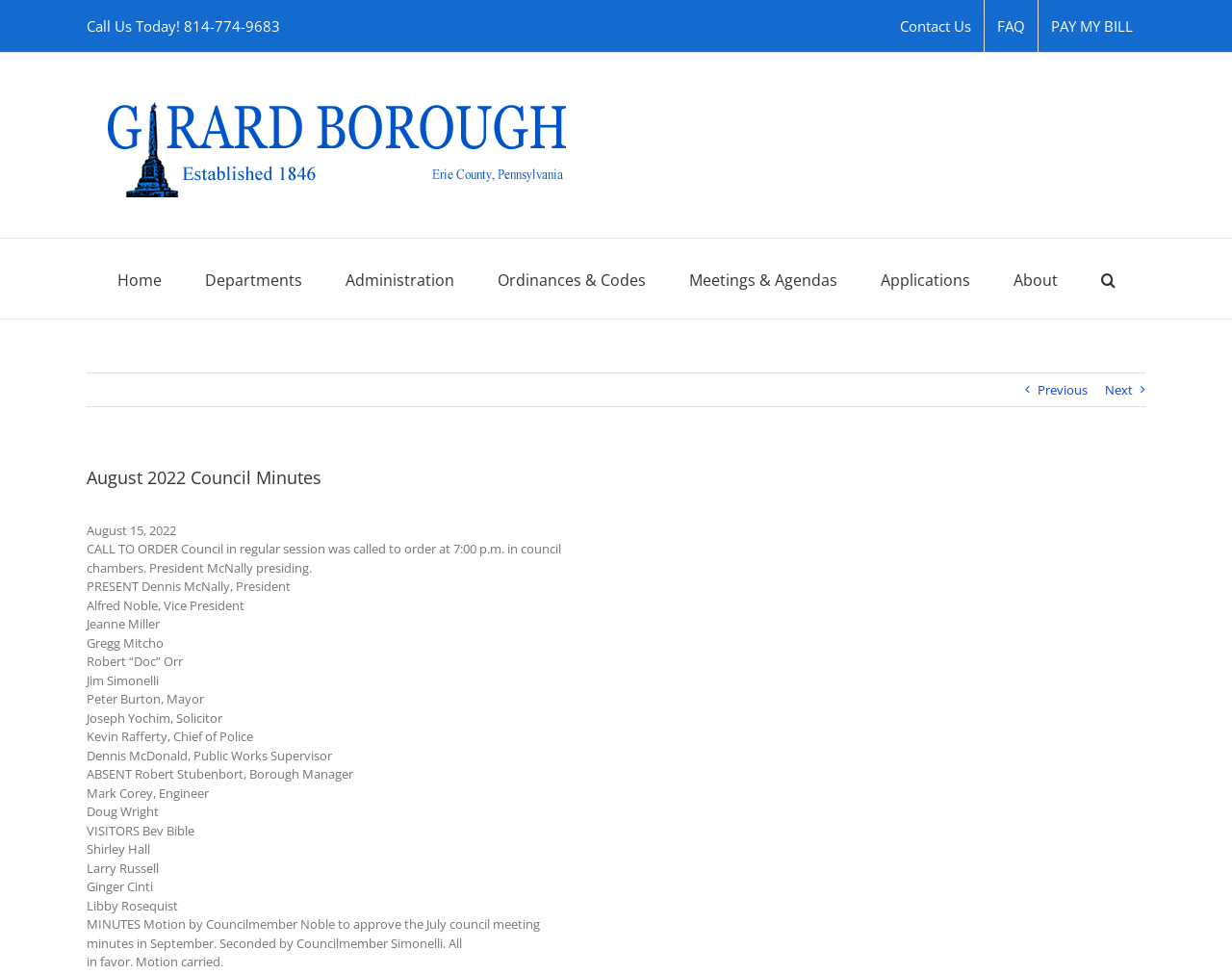Who is the Solicitor of the council?
Give a detailed and exhaustive answer to the question.

I found the answer by reading the list of council members and officials, which includes 'Joseph Yochim, Solicitor'.